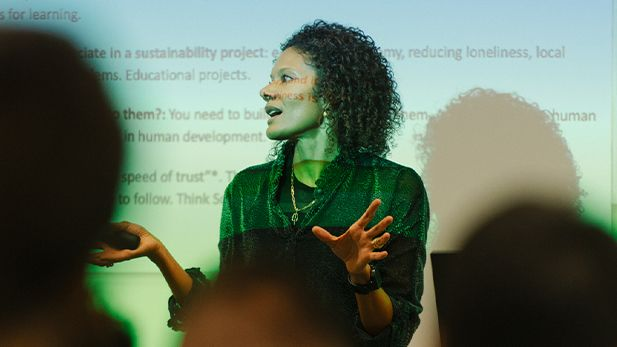What is the audience doing?
Please answer using one word or phrase, based on the screenshot.

Attentively listening